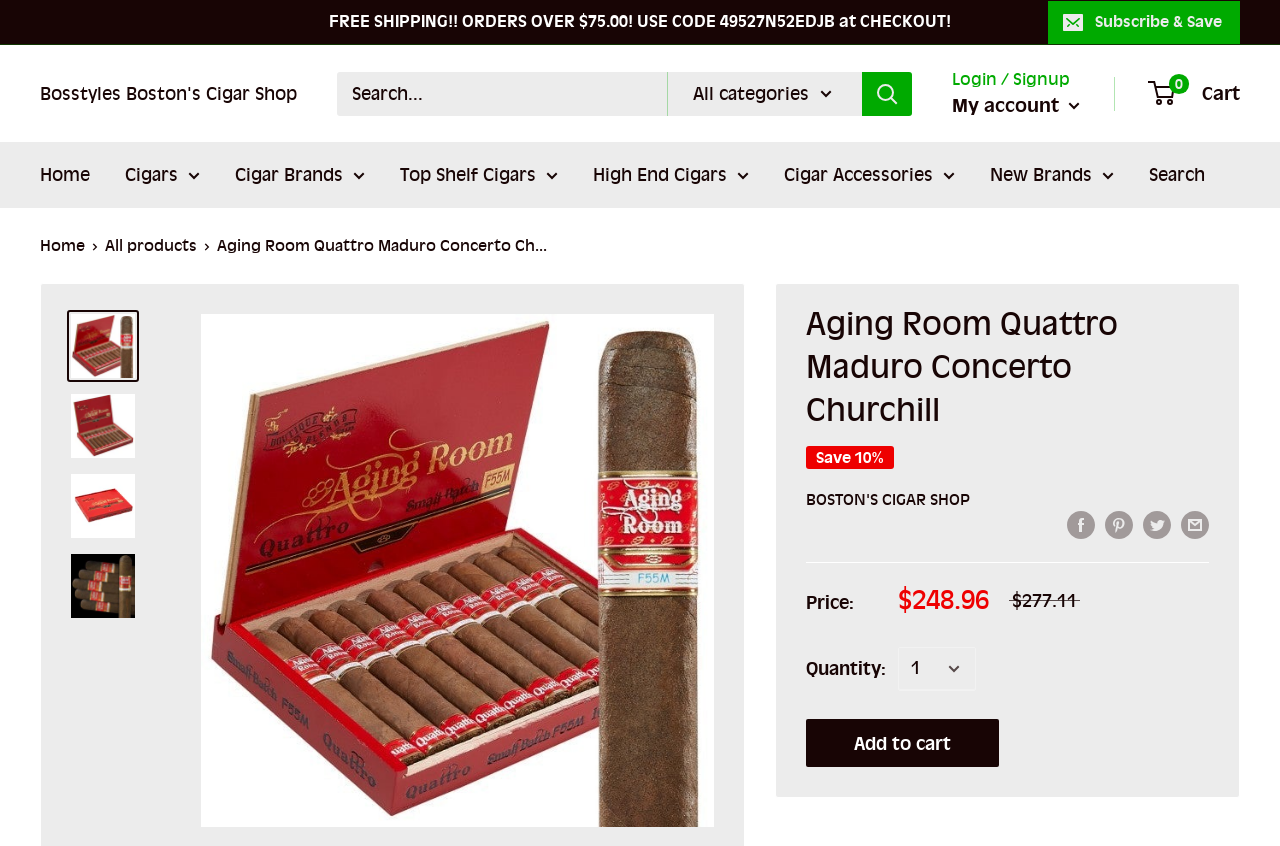Give an in-depth explanation of the webpage layout and content.

This webpage is an e-commerce product page for the "Aging Room Quattro Maduro Concerto Churchill" cigar. At the top of the page, there is a navigation bar with links to "Home", "Cigars", "Cigar Brands", and other categories. Below the navigation bar, there is a search bar with a textbox and a "Search" button. 

On the left side of the page, there is a breadcrumb navigation showing the path from "Home" to the current product page. Above the breadcrumb, there is a promotional link "FREE SHIPPING!! ORDERS OVER $75.00! USE CODE 49527N52EDJB at CHECKOUT!".

The main content of the page is divided into two sections. On the left, there is a large image of the cigar product, and below it, there are four smaller images of the same product. On the right, there is a product description section with a heading "Aging Room Quattro Maduro Concerto Churchill" and a "Save 10%" label. Below the heading, there is a link to "BOSTON'S CIGAR SHOP" and a link to "A A A A A filler".

The product description section also includes a table with two rows, one for the price and one for the quantity. The price is listed as "$248.96$277.11", and the quantity can be selected from a dropdown menu. Below the table, there is an "Add to cart" button. 

At the bottom of the page, there are social media sharing links to Facebook, Pinterest, Twitter, and email.